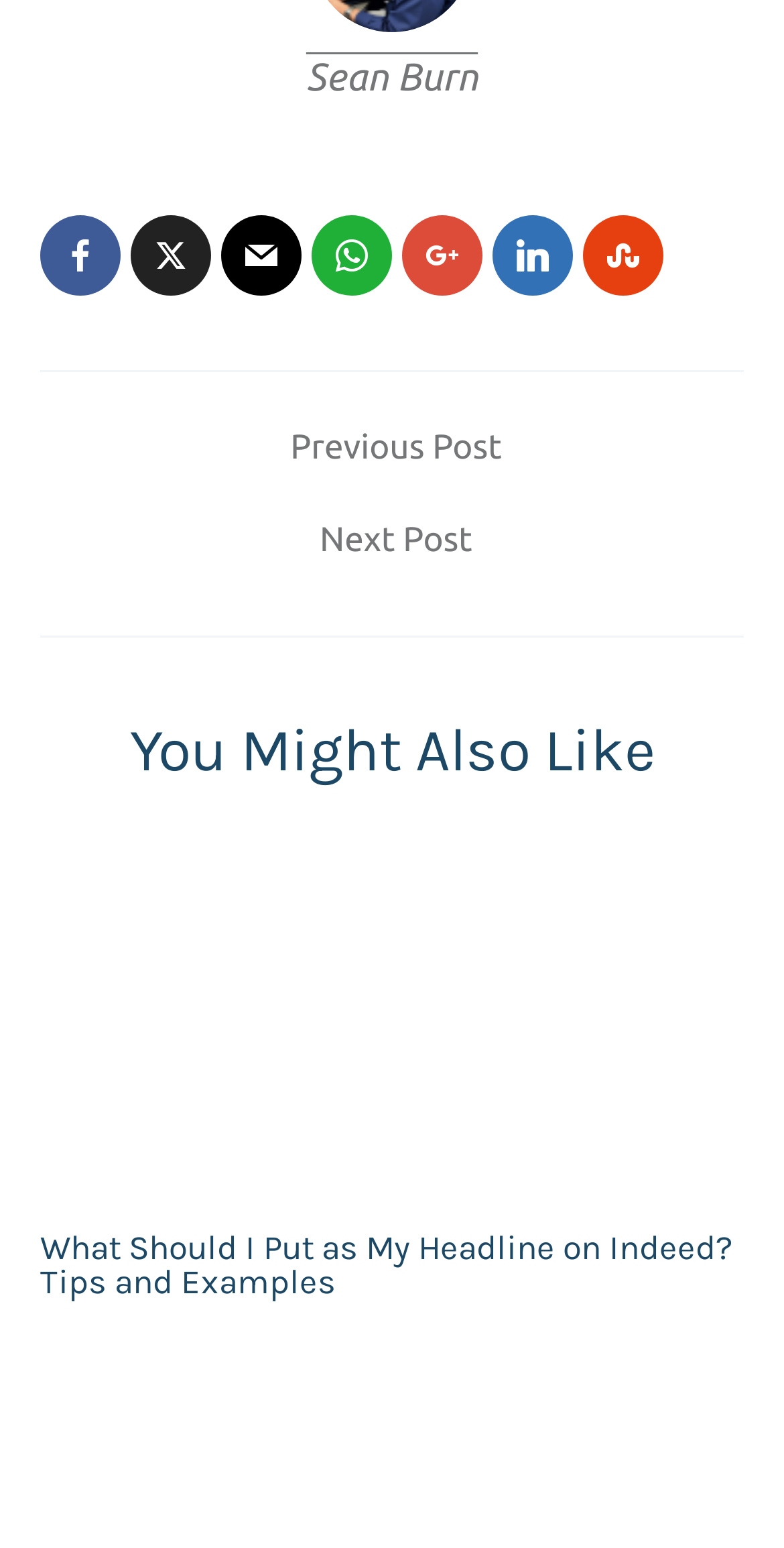Identify the bounding box coordinates of the clickable region to carry out the given instruction: "visit Sean Burn's page".

[0.39, 0.036, 0.61, 0.064]